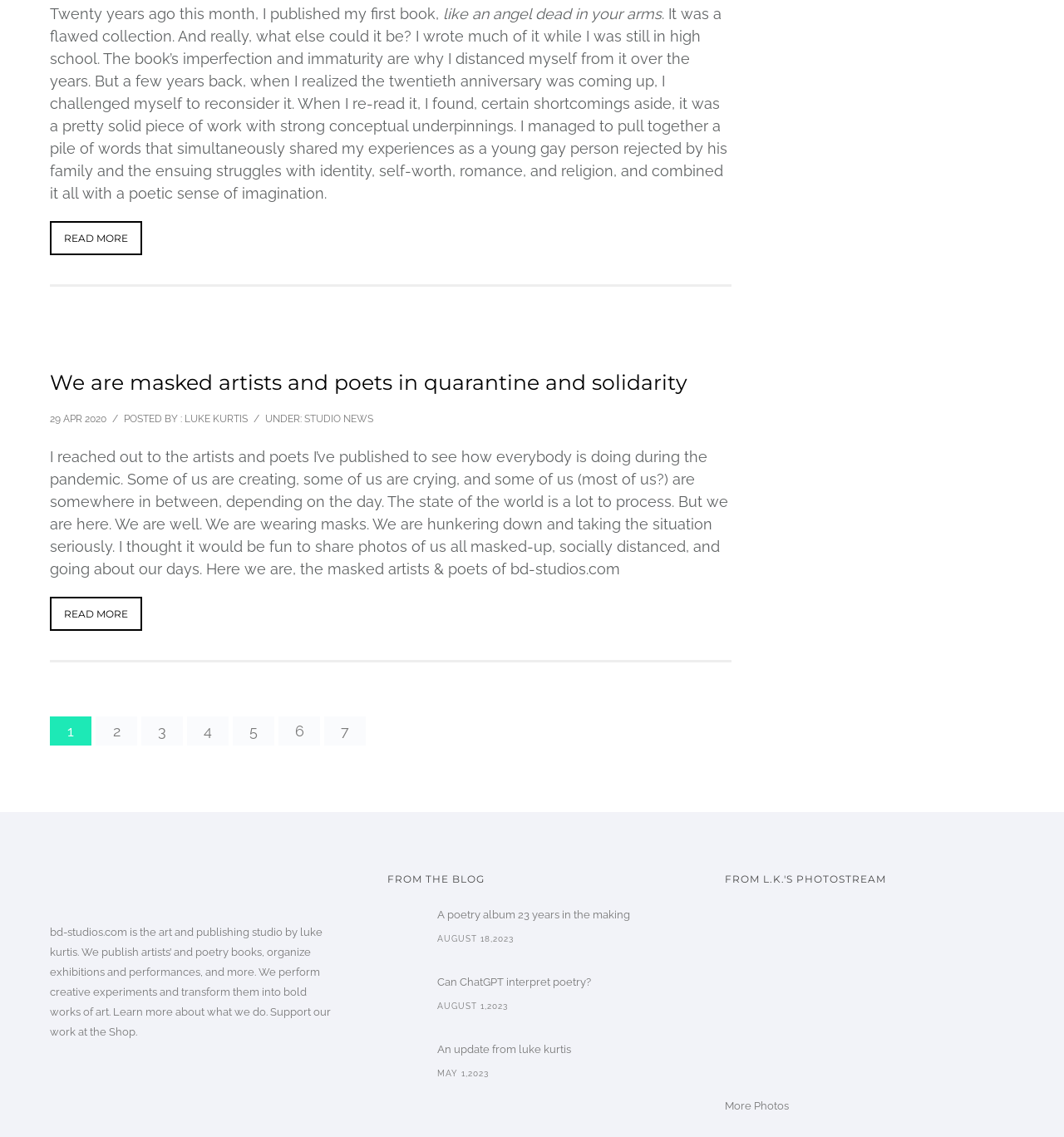Please answer the following question using a single word or phrase: What is the author's first book about?

gay person rejected by his family